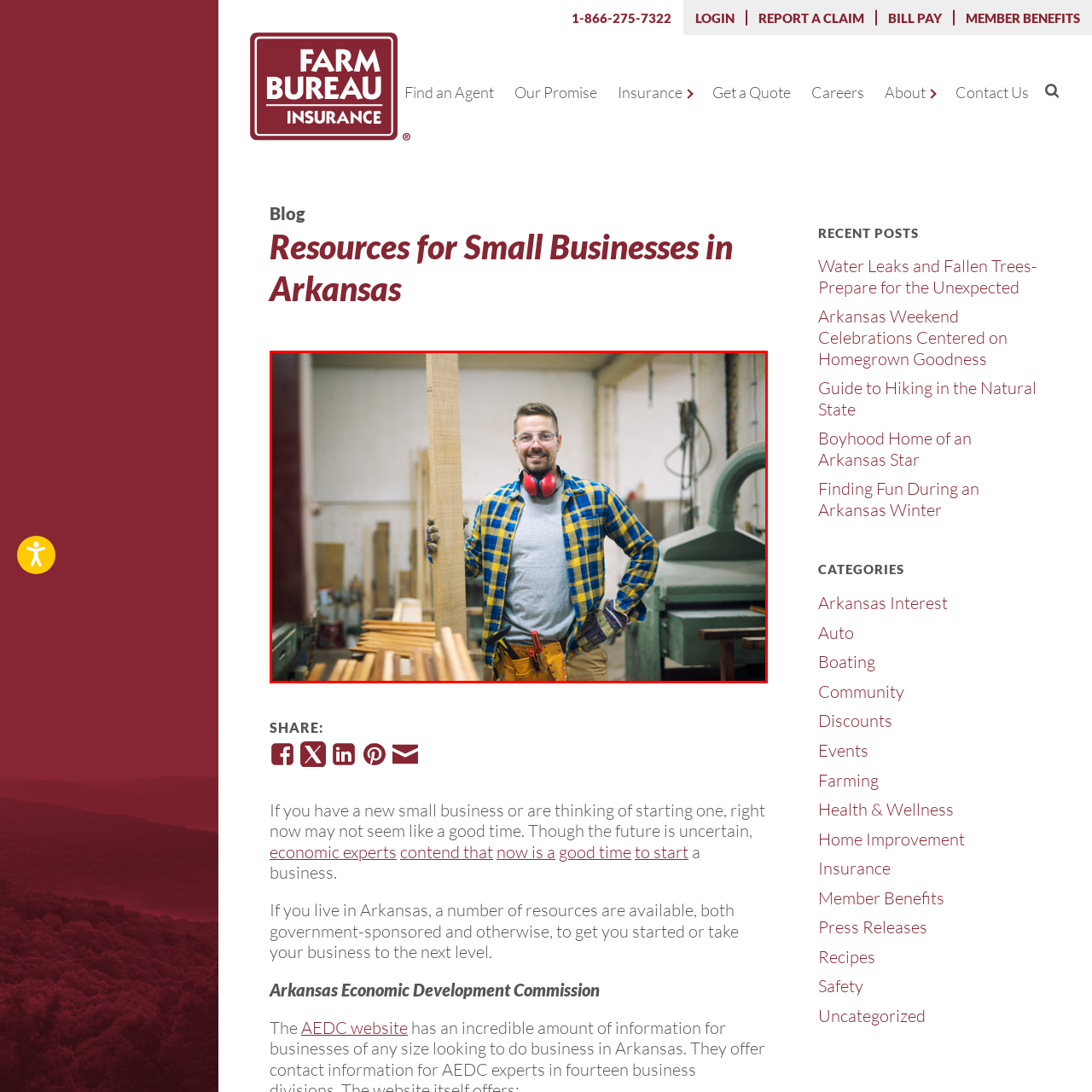Provide a comprehensive description of the image contained within the red rectangle.

In a bustling woodworking workshop, a professional carpenter stands confidently, holding a long wooden plank beside him. Dressed in a plaid shirt over a gray T-shirt and protective earbuds, he exudes a sense of pride and skill in his craft. The background reveals various tools and equipment, including a large woodworking machine, while stacks of wooden boards lie neatly arranged nearby. This setting highlights the dedication and expertise needed in carpentry, showcasing the hands-on work that goes into shaping and creating with wood. The image encapsulates the essence of craftsmanship and the spirit of those who transform raw materials into functional art.